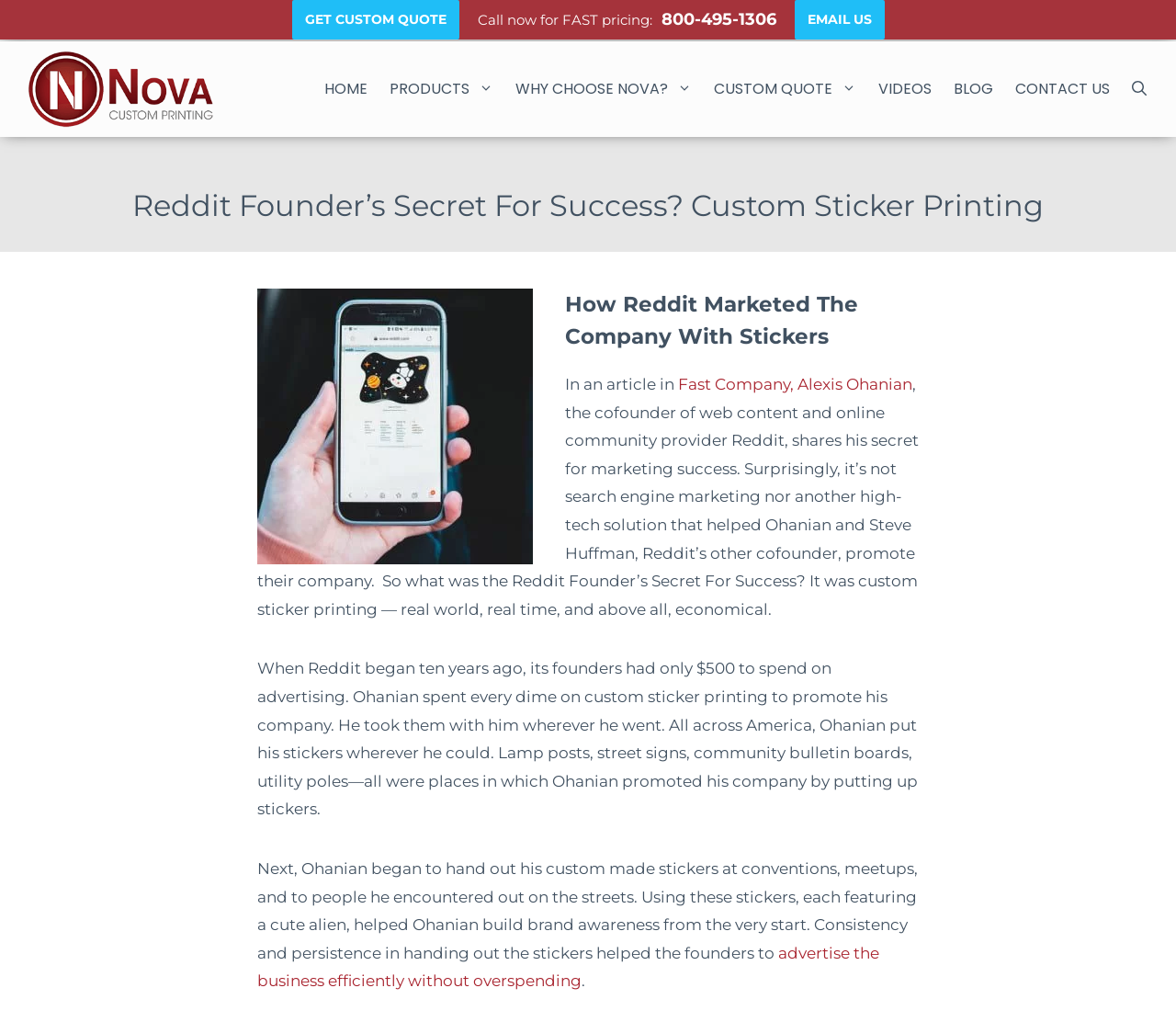Find the bounding box coordinates of the element to click in order to complete the given instruction: "Email us."

[0.675, 0.0, 0.752, 0.039]